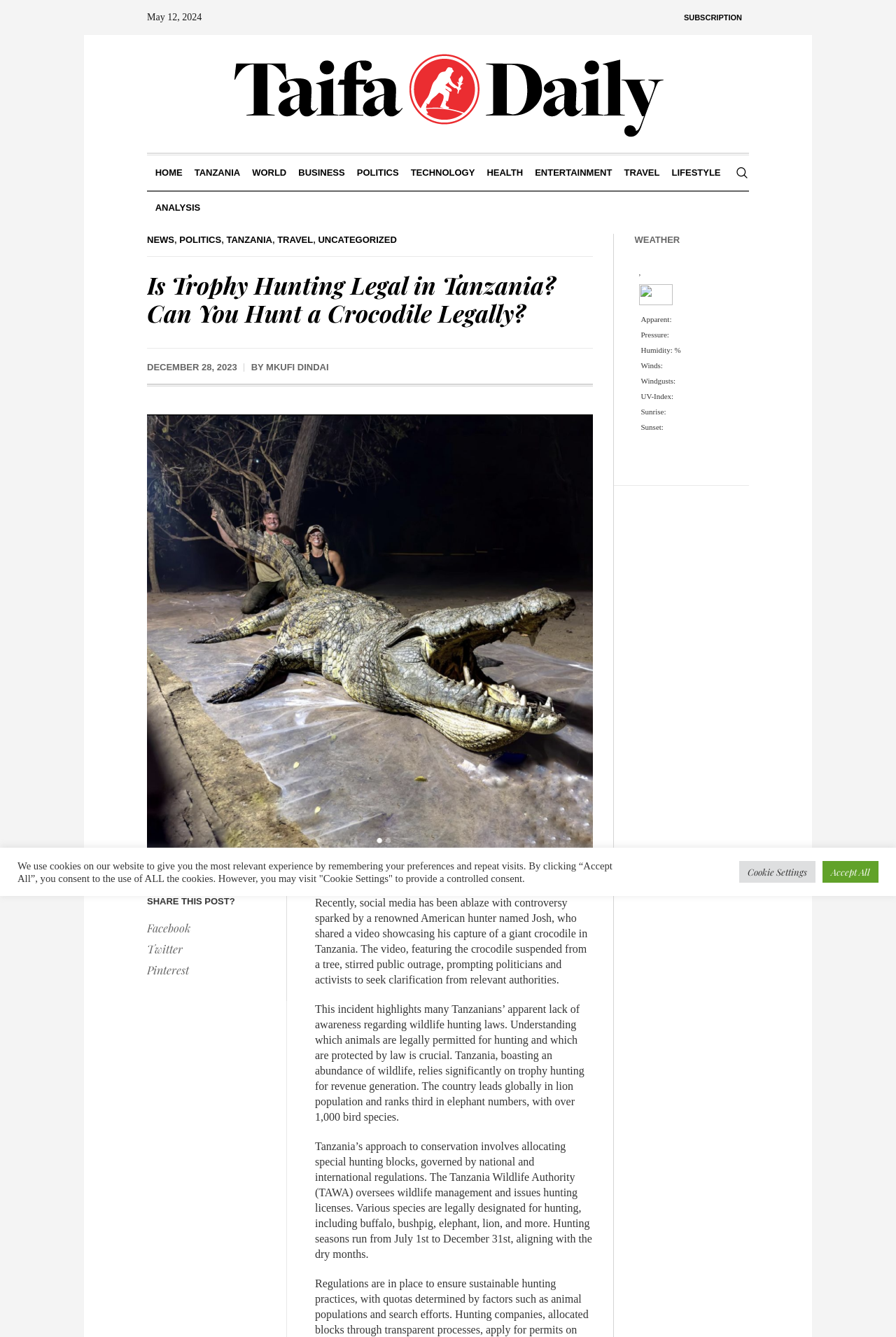What is the name of the hunter in the video?
Look at the image and provide a short answer using one word or a phrase.

Josh